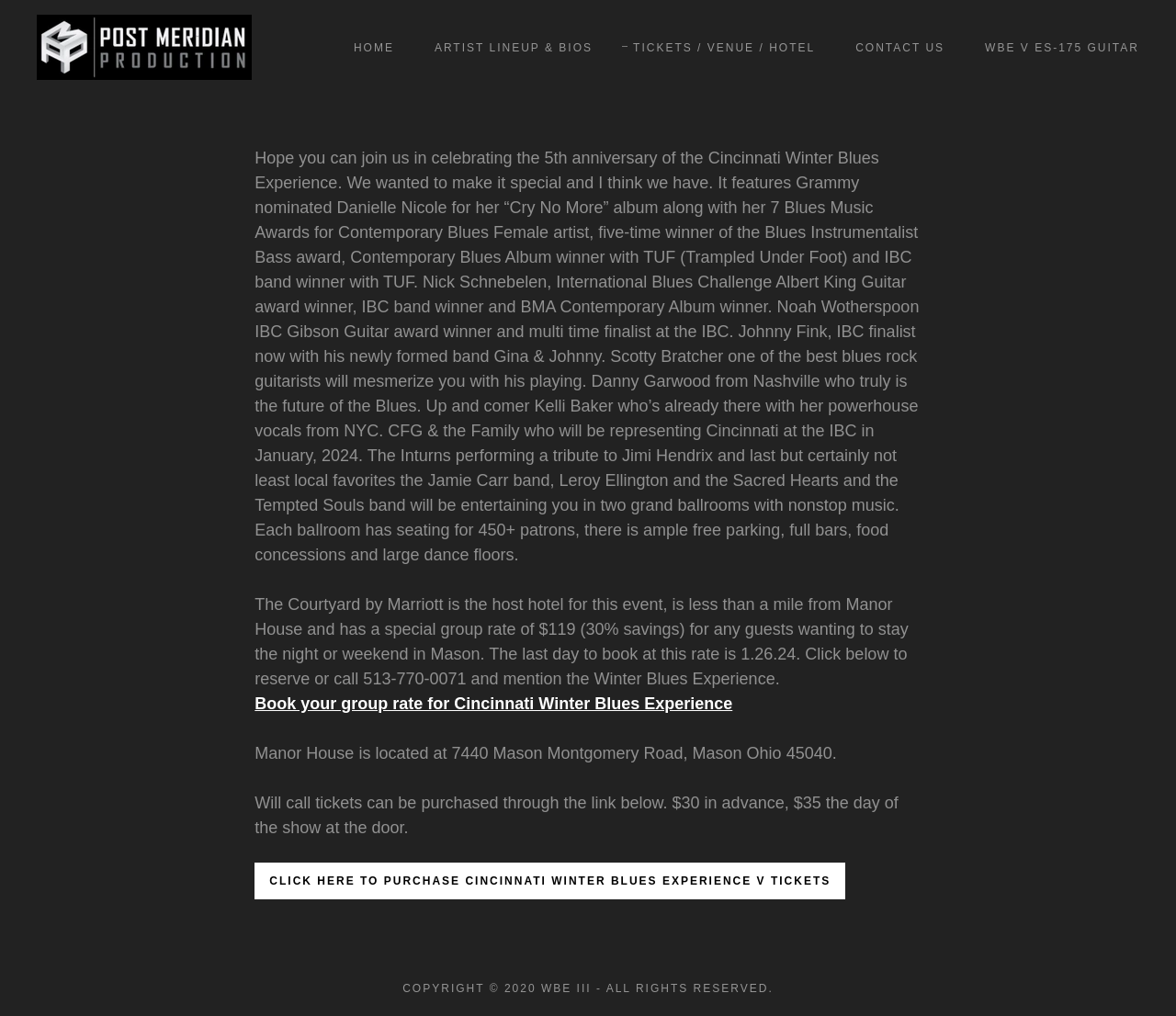What is the event being celebrated?
Using the image, provide a detailed and thorough answer to the question.

Based on the text, it is mentioned that 'Hope you can join us in celebrating the 5th anniversary of the Cincinnati Winter Blues Experience.' This indicates that the event being celebrated is the 5th anniversary of the Cincinnati Winter Blues Experience.